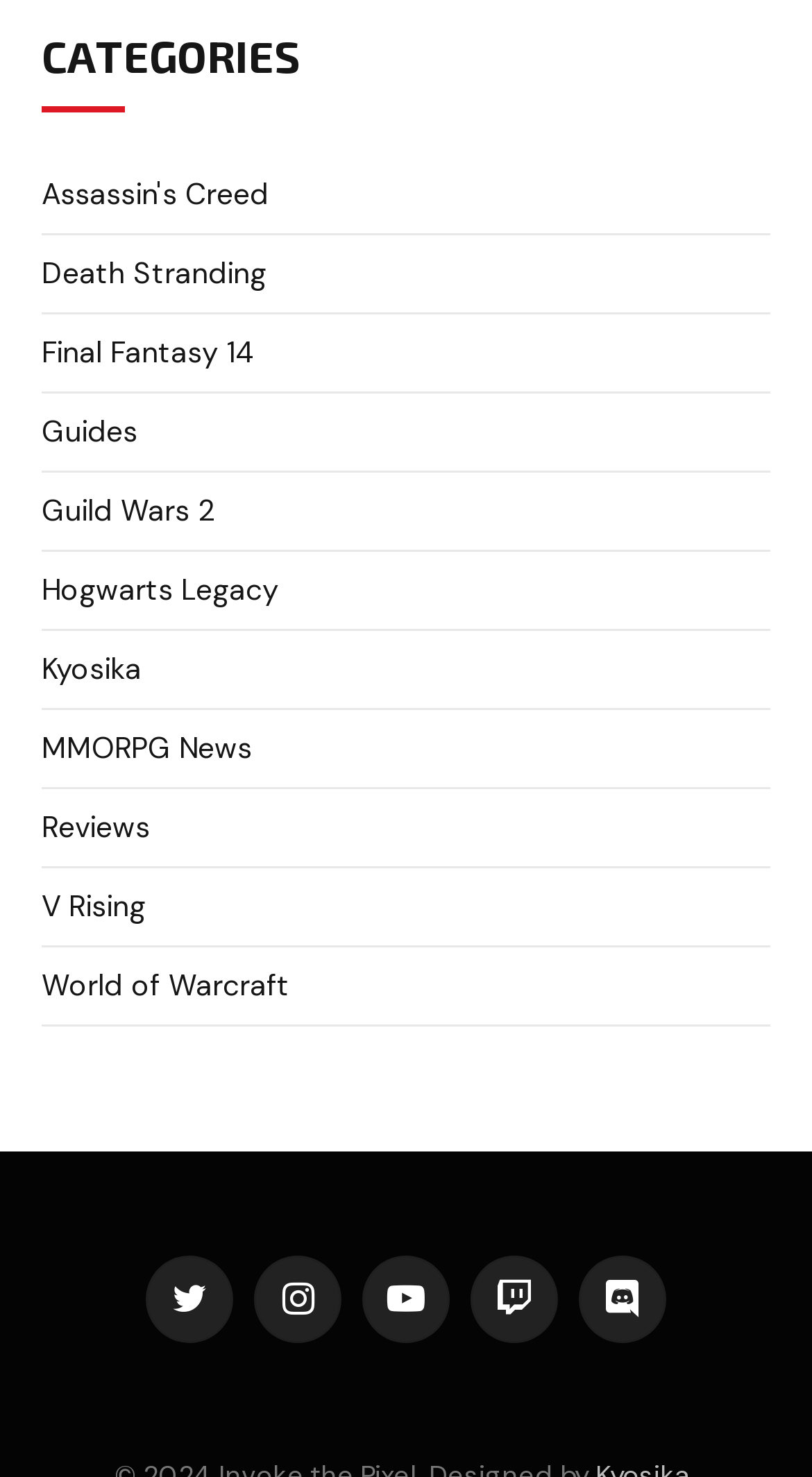Determine the bounding box for the UI element described here: "Death Stranding".

[0.051, 0.17, 0.328, 0.2]